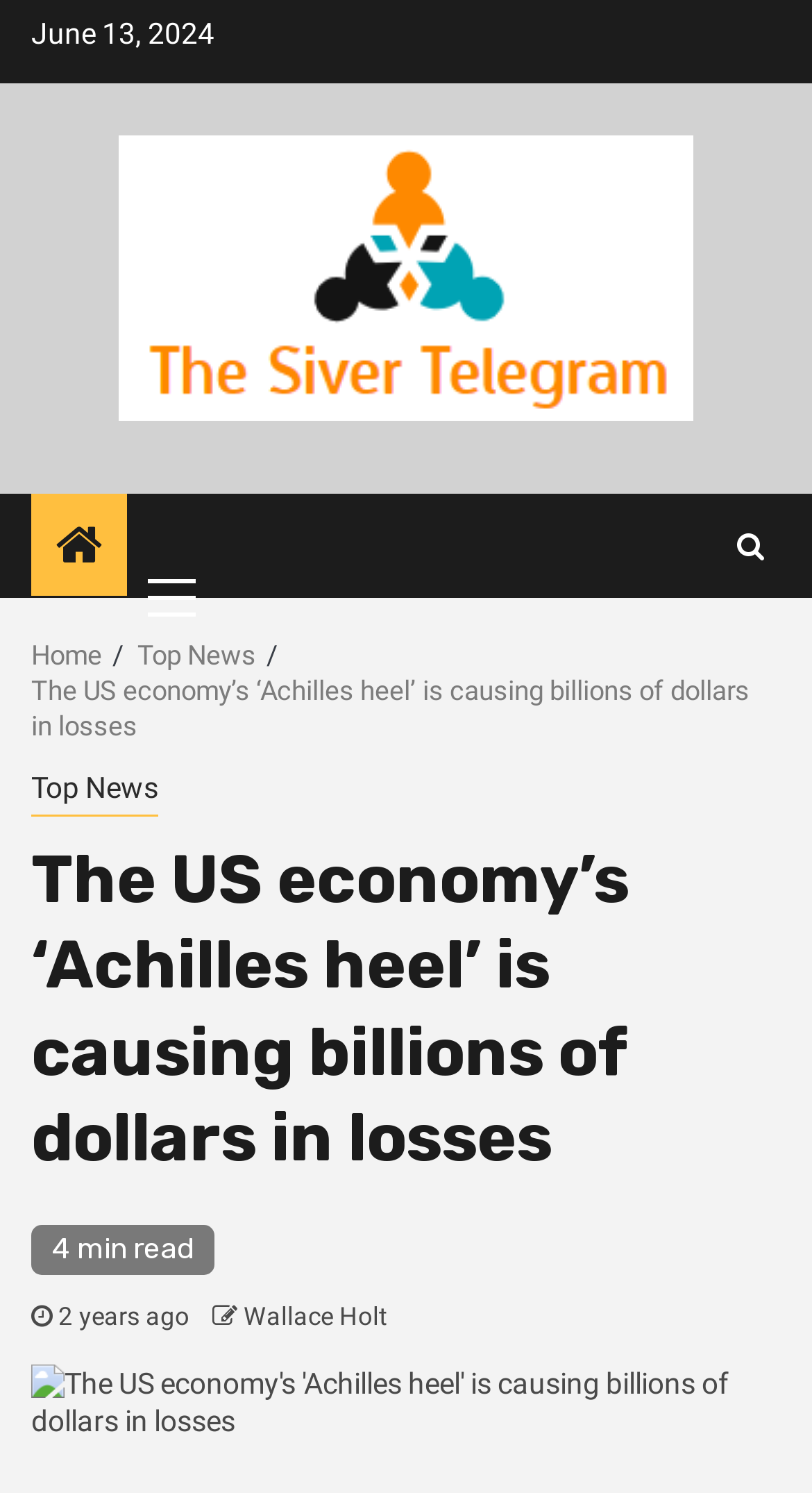Summarize the webpage in an elaborate manner.

The webpage appears to be a news article page. At the top, there is a date "June 13, 2024" displayed. Below the date, there is a prominent headline "The US economy's 'Achilles heel' is causing billions of dollars in losses" which is the main title of the article. 

To the right of the headline, there are three links: one with an icon, another with the text "Primary Menu", and a third with no text. The "Primary Menu" button is not expanded. 

On the top-right corner, there is a navigation section labeled "Breadcrumbs" which contains three links: "Home", "Top News", and the article title "The US economy’s ‘Achilles heel’ is causing billions of dollars in losses" which is also a link. 

Below the navigation section, the article content begins. The article title is repeated as a heading, followed by a "4 min read" label indicating the estimated reading time. The article author "Wallace Holt" is credited at the bottom of the article, along with a timestamp "2 years ago".